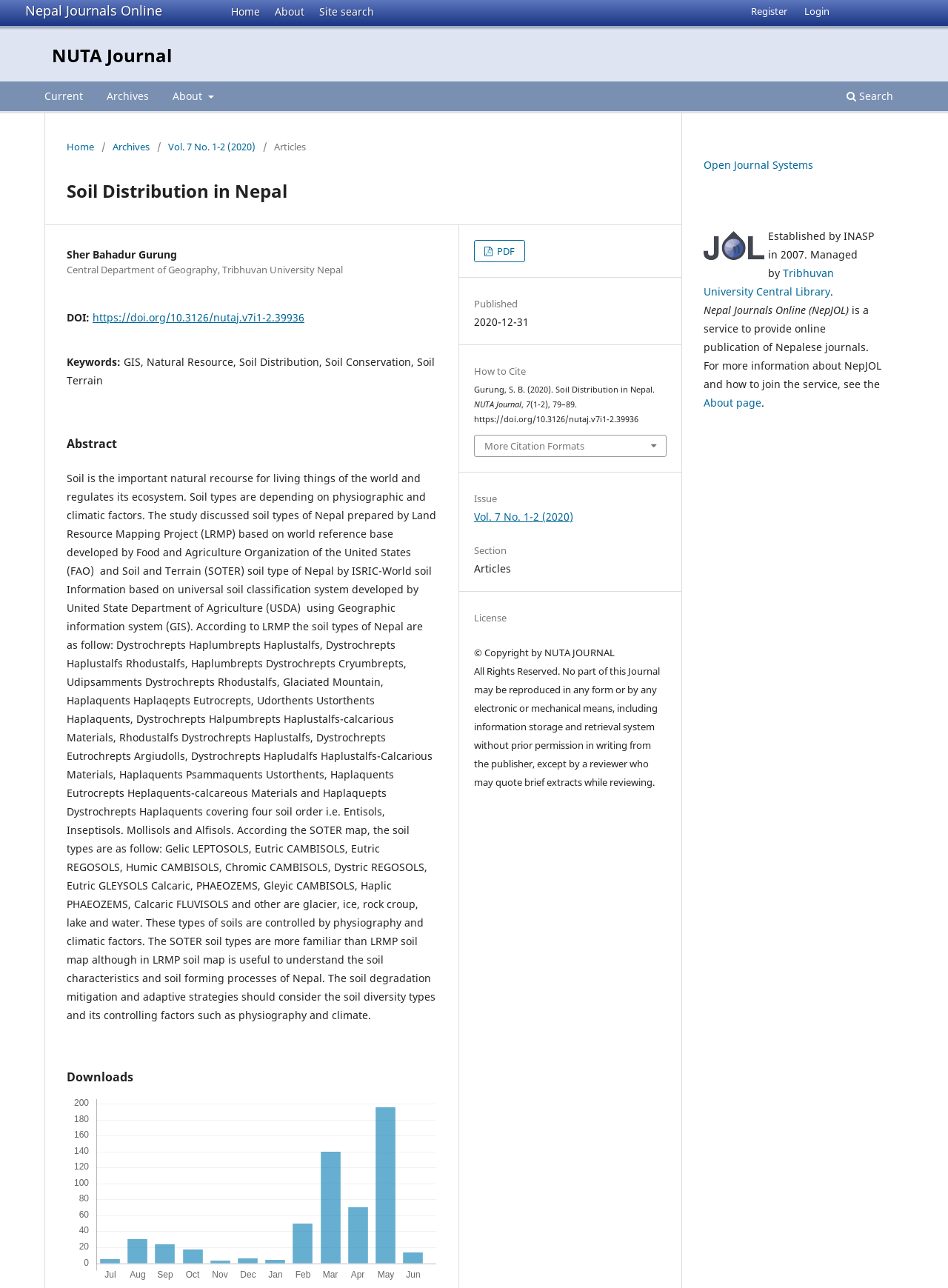Can you find and provide the main heading text of this webpage?

Soil Distribution in Nepal